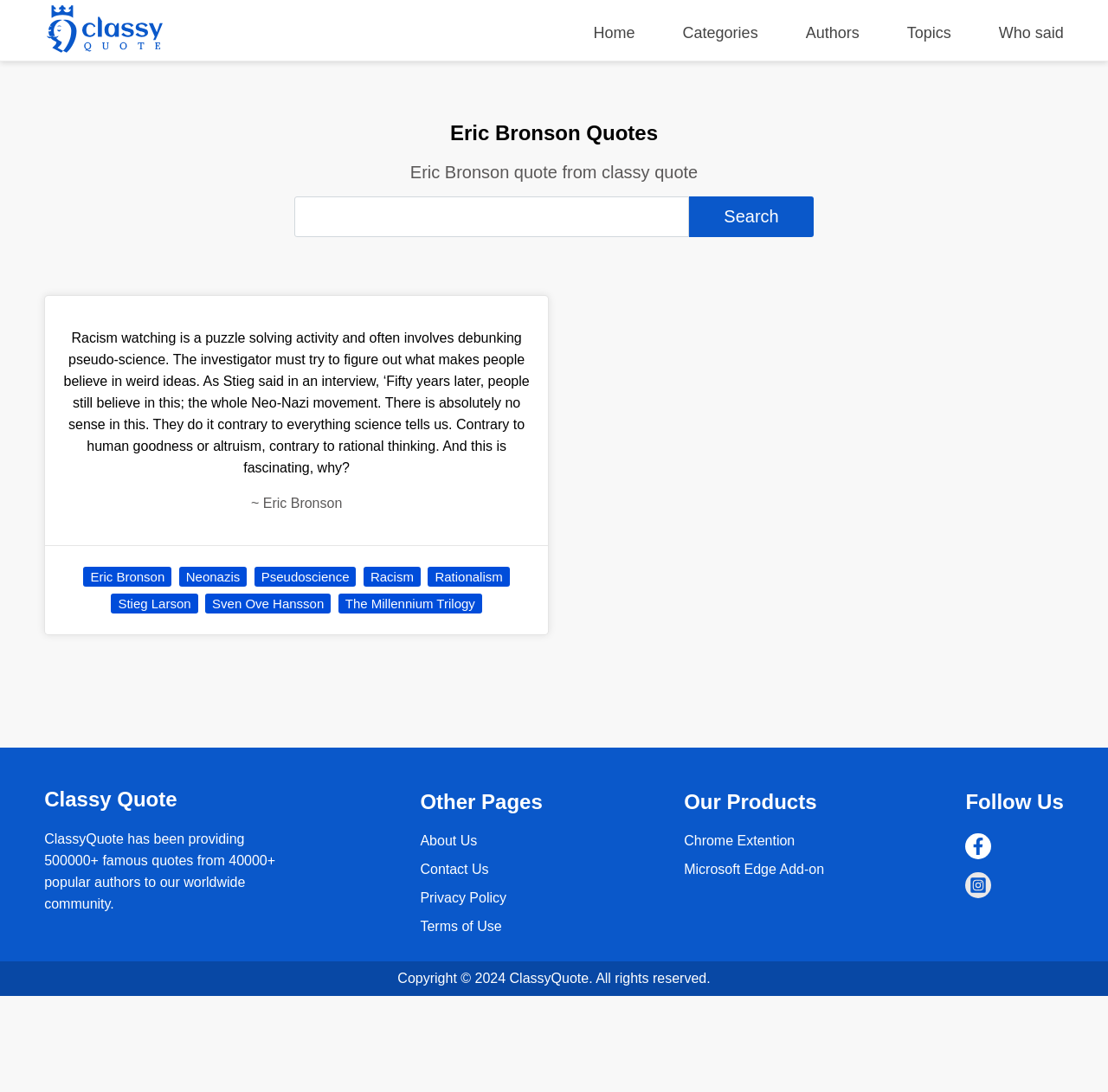Identify the first-level heading on the webpage and generate its text content.

Eric Bronson Quotes